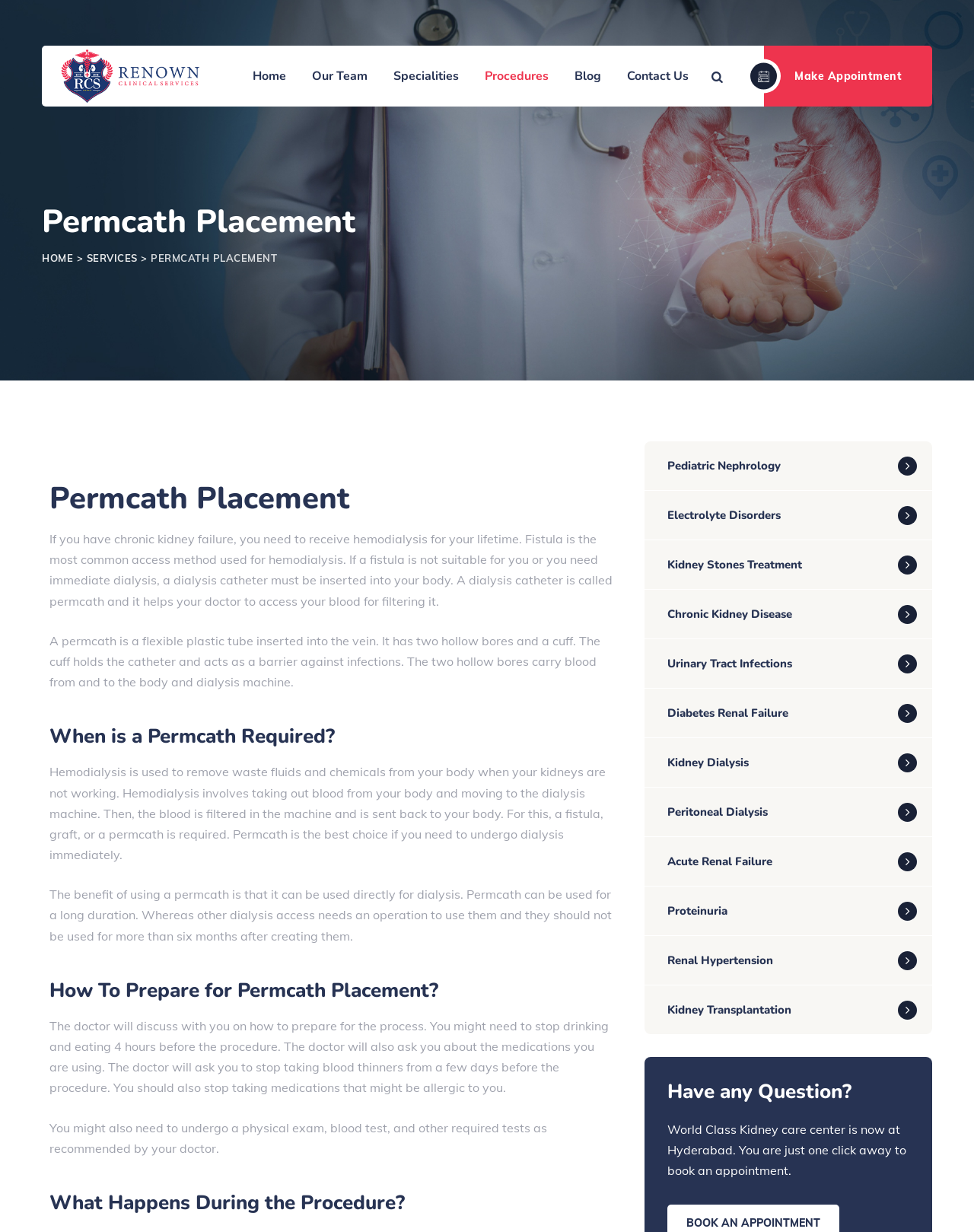Locate the bounding box coordinates of the element that should be clicked to fulfill the instruction: "Learn more about Permcath Placement".

[0.043, 0.164, 0.365, 0.197]